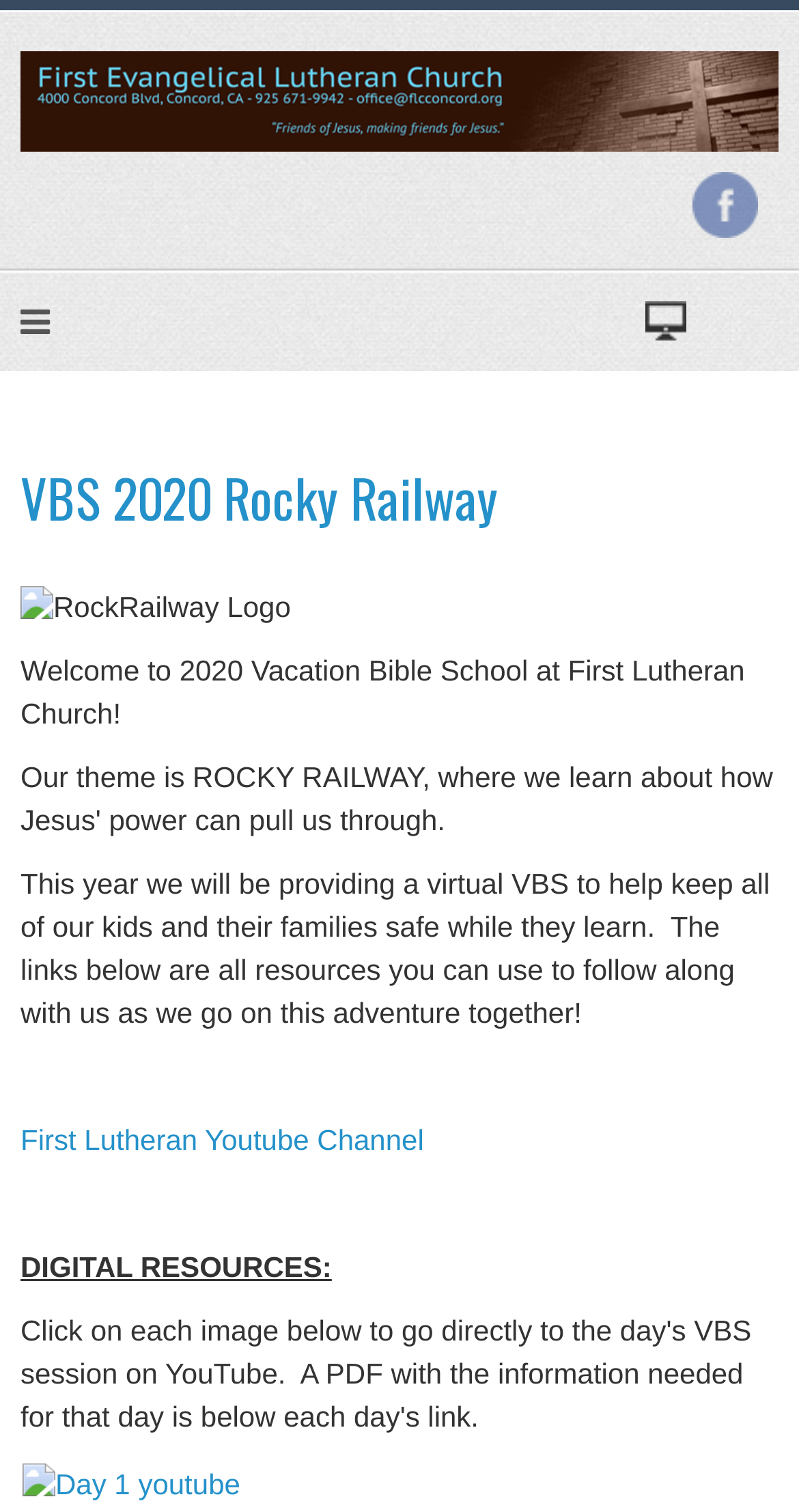What is the name of the church hosting the VBS event?
Please ensure your answer is as detailed and informative as possible.

The name of the church hosting the VBS event can be found in the static text 'Welcome to 2020 Vacation Bible School at First Lutheran Church!' which indicates that the event is being held at First Lutheran Church.